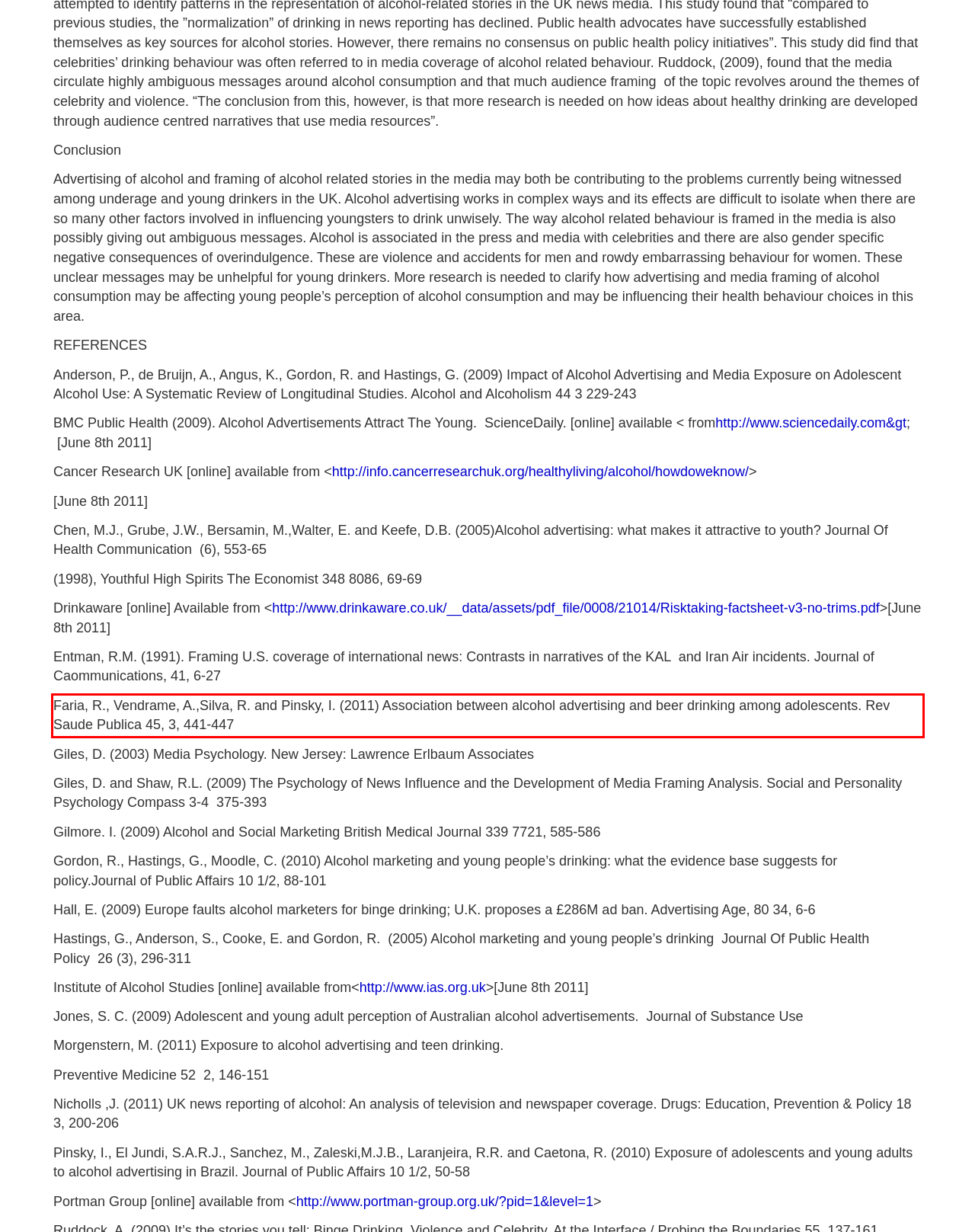From the provided screenshot, extract the text content that is enclosed within the red bounding box.

Faria, R., Vendrame, A.,Silva, R. and Pinsky, I. (2011) Association between alcohol advertising and beer drinking among adolescents. Rev Saude Publica 45, 3, 441-447